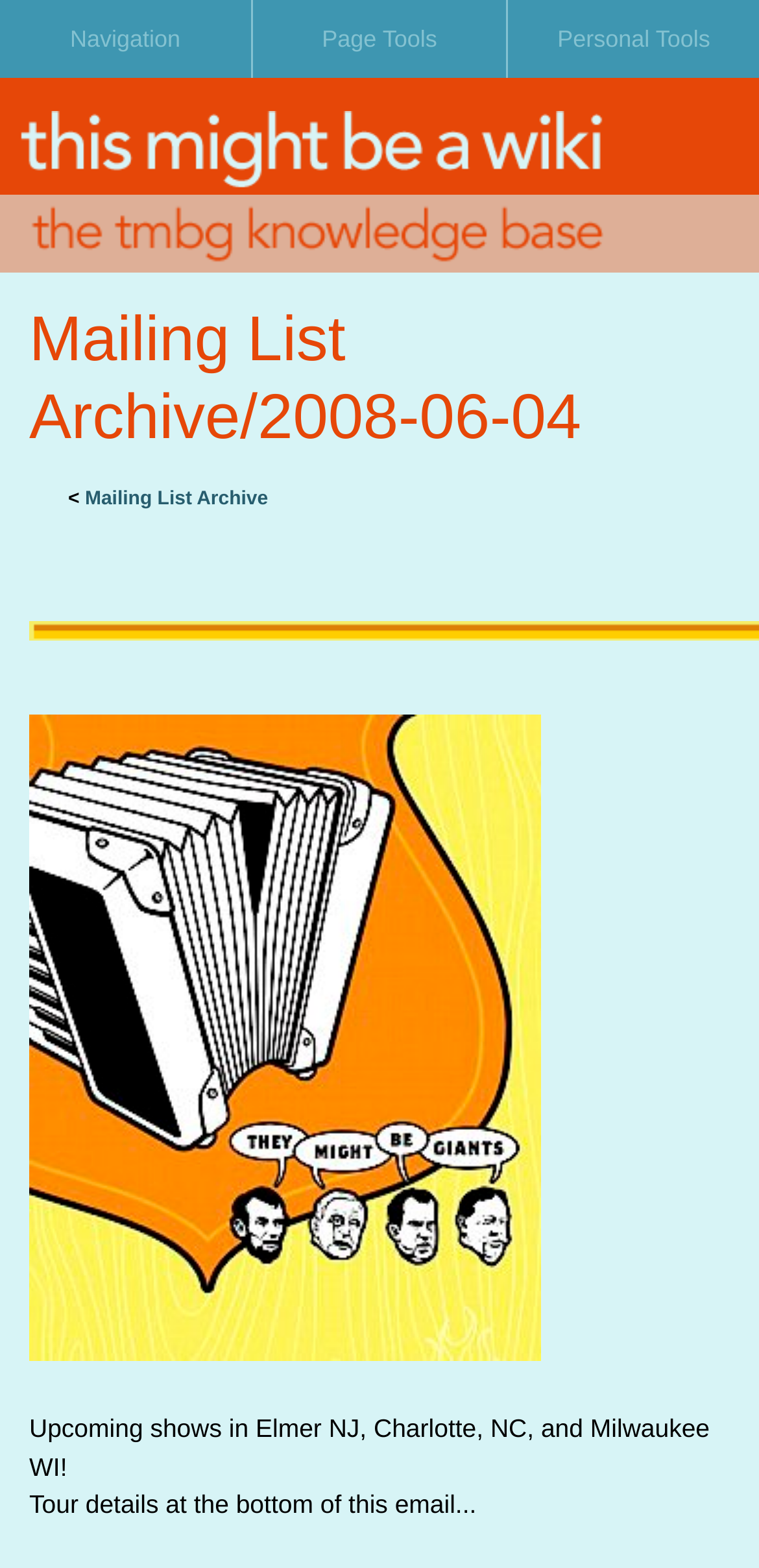What is the name of the wiki?
Please answer the question with a detailed and comprehensive explanation.

I found the answer by looking at the link element with the text 'This Might Be A Wiki The TMBG Knowledge Base' which is a prominent element on the page, suggesting it's the name of the wiki.